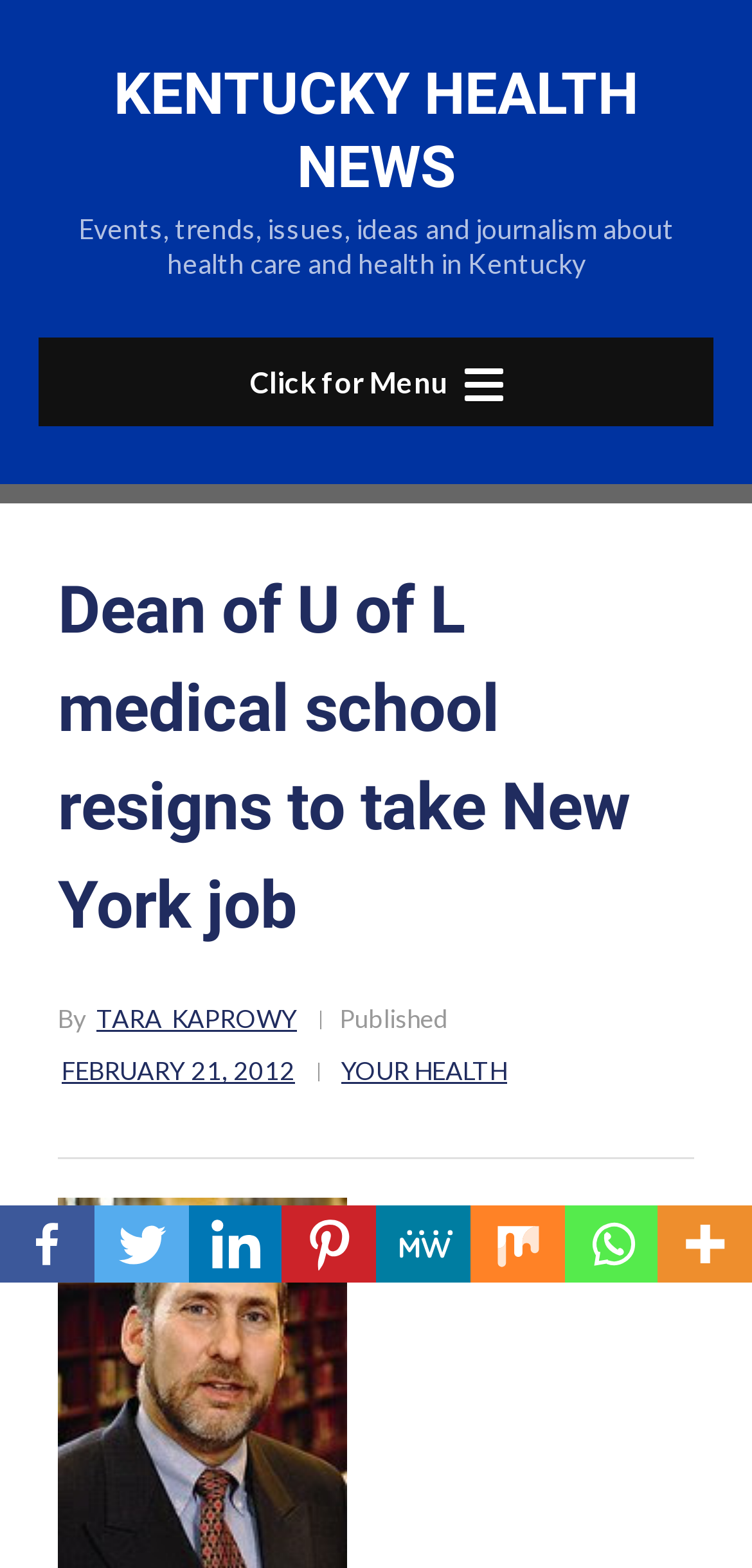Who wrote the article?
Look at the image and answer the question using a single word or phrase.

TARA KAPROWY